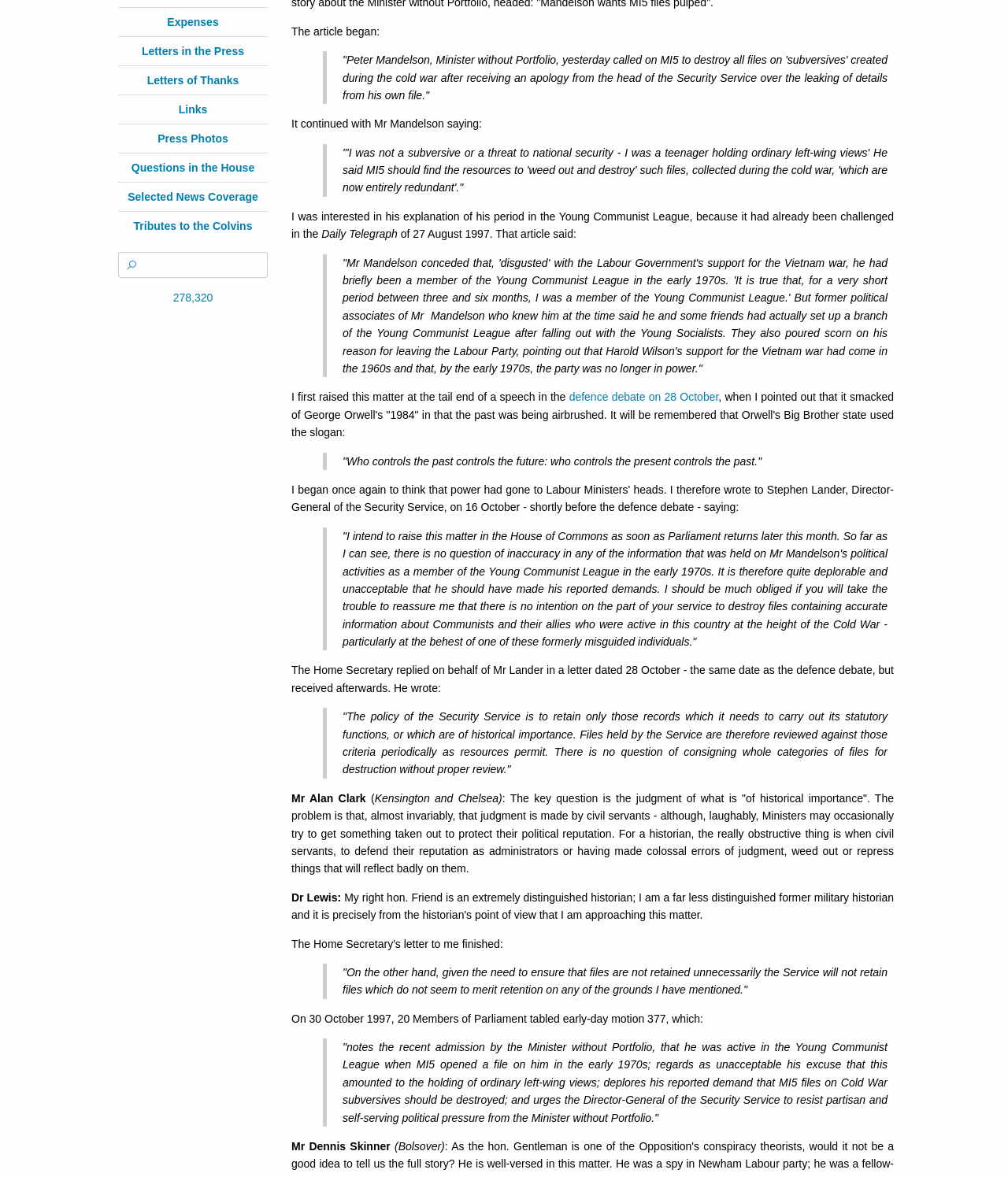Using the element description: "Press Photos", determine the bounding box coordinates. The coordinates should be in the format [left, top, right, bottom], with values between 0 and 1.

[0.156, 0.112, 0.226, 0.123]